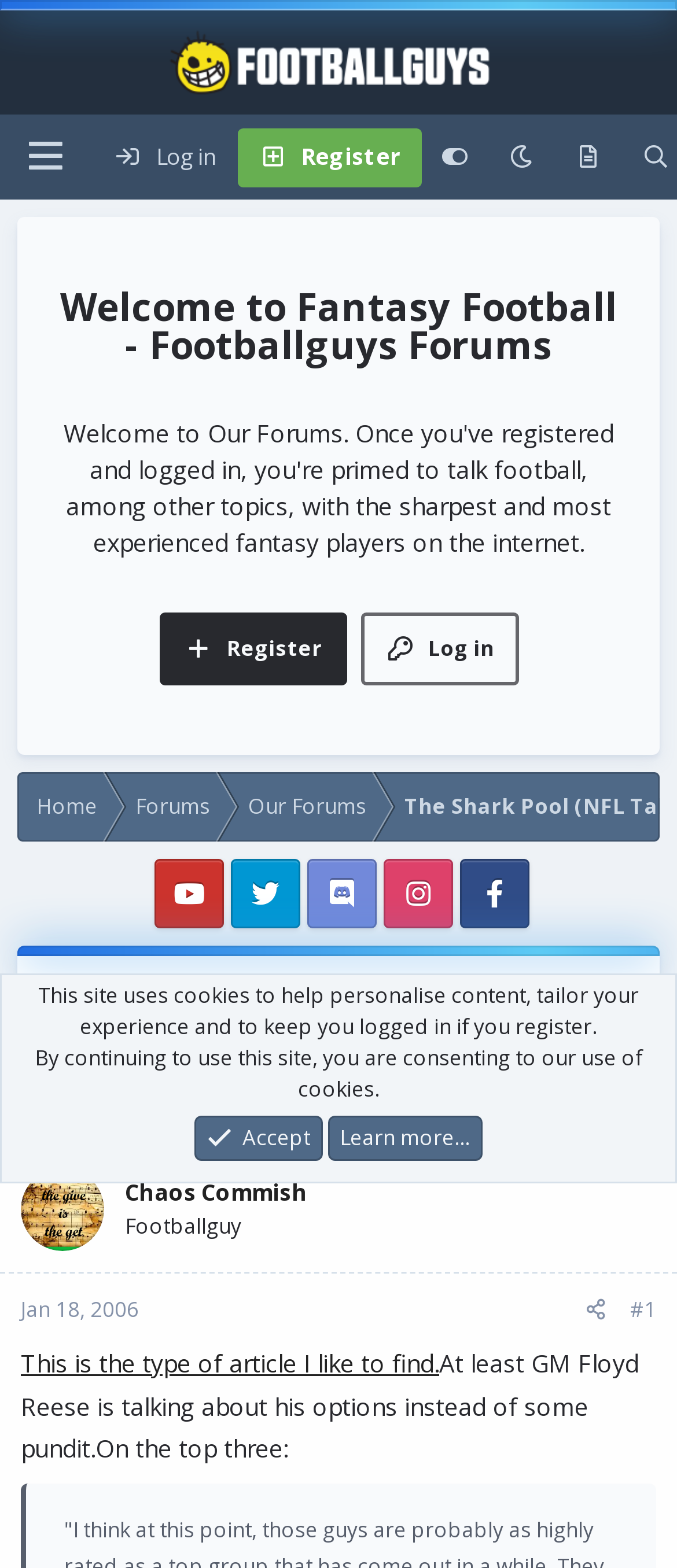What is the name of the forum?
Please analyze the image and answer the question with as much detail as possible.

I determined the answer by looking at the top-left corner of the webpage, where I found a link with the text 'Fantasy Football - Footballguys Forums'. This suggests that the webpage is part of a forum called Footballguys Forums.